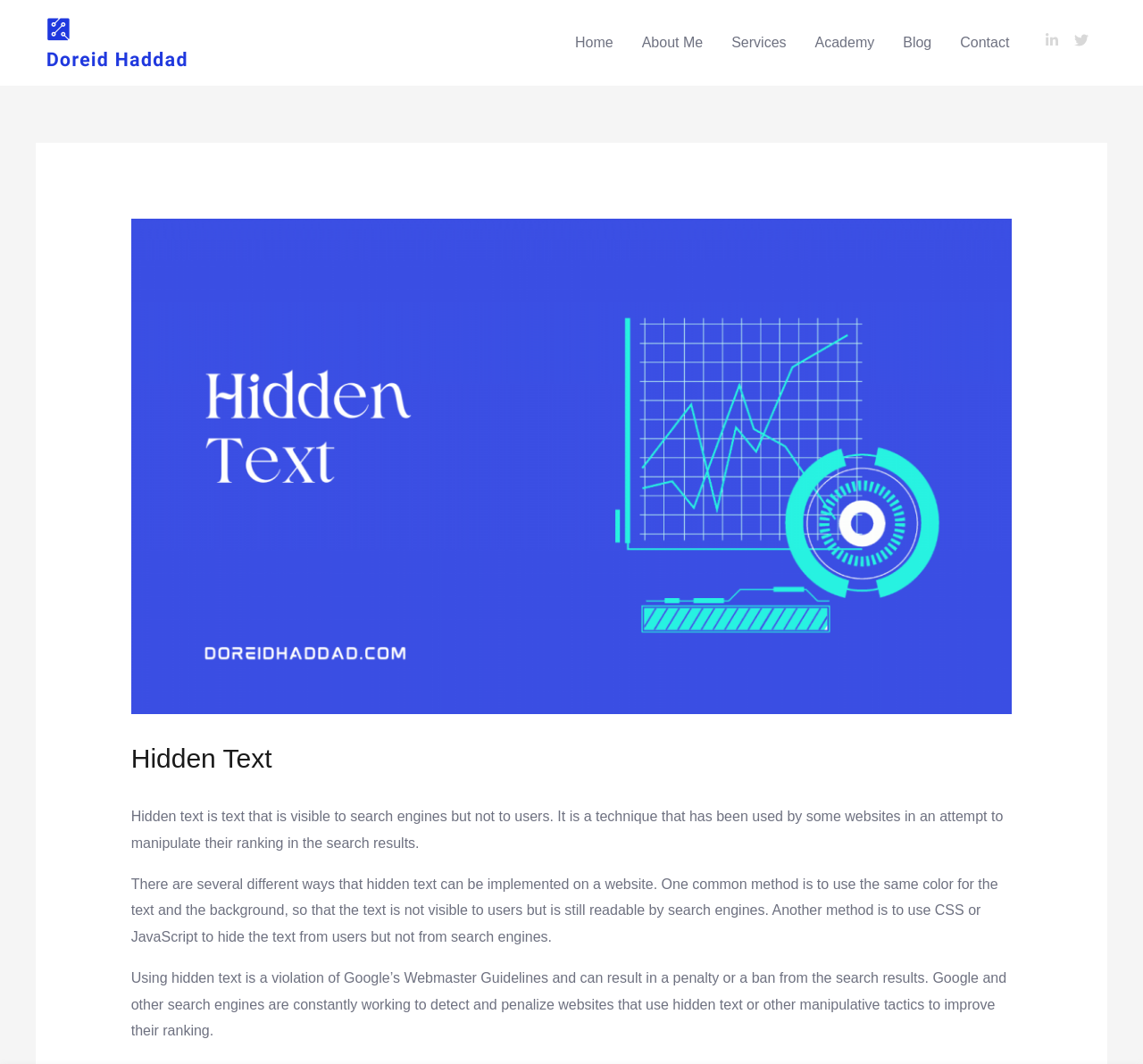Please find the bounding box coordinates of the section that needs to be clicked to achieve this instruction: "Go to the 'Blog' section".

[0.778, 0.013, 0.828, 0.067]